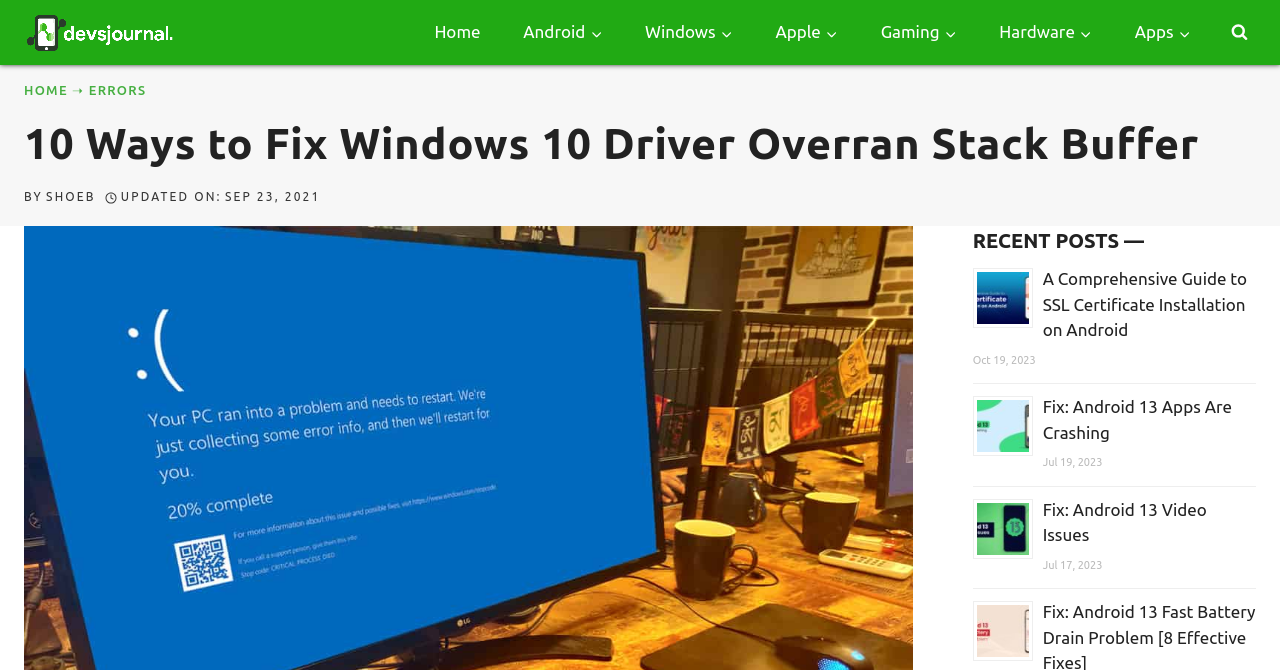Please determine the bounding box coordinates of the section I need to click to accomplish this instruction: "Click on the Home link".

[0.323, 0.012, 0.392, 0.085]